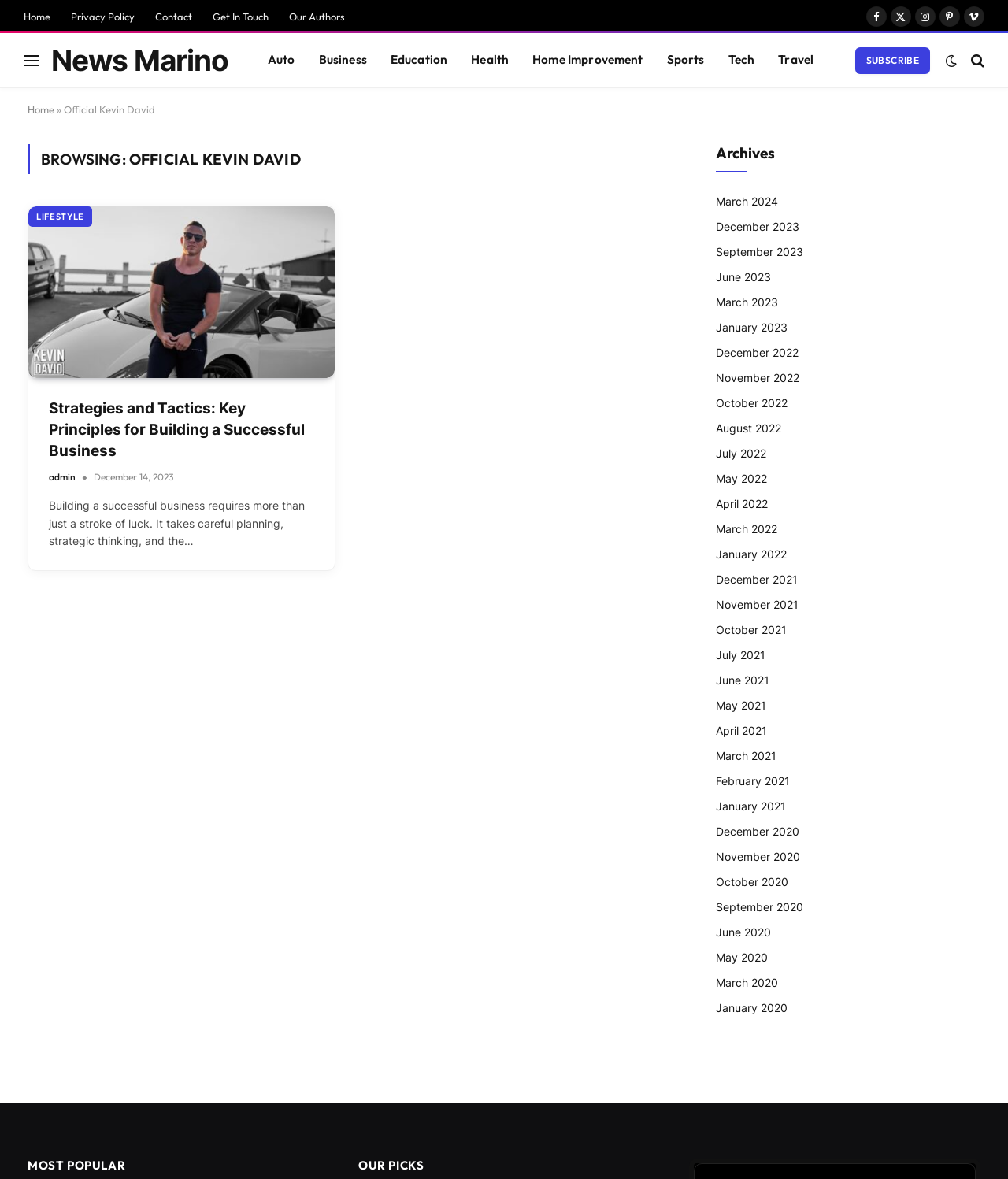Give a detailed overview of the webpage's appearance and contents.

The webpage is the Official Kevin David Archives, specifically the News Marino section. At the top, there is a navigation menu with links to "Home", "Privacy Policy", "Contact", "Get In Touch", and "Our Authors". On the right side of the navigation menu, there are social media links to Facebook, Twitter, Instagram, Pinterest, and Vimeo.

Below the navigation menu, there is a button labeled "Menu" and a link to "News Marino". Following this, there are links to various categories, including "Auto", "Business", "Education", "Health", "Home Improvement", "Sports", "Tech", and "Travel".

On the right side of the page, there is a subscription link and several icons, including a search icon, a bell icon, and a star icon. 

The main content of the page is an article with a heading "BROWSING: OFFICIAL KEVIN DAVID". The article has a link to "Official Kevin David" and an image. Below this, there is a heading "Strategies and Tactics: Key Principles for Building a Successful Business" with a link to the same title. The article also includes a paragraph of text discussing the importance of planning and strategic thinking in building a successful business.

On the right side of the page, there is a section labeled "Archives" with links to various months and years, from March 2024 to January 2020. 

At the bottom of the page, there are two sections labeled "MOST POPULAR" and "OUR PICKS", but they do not contain any specific content.